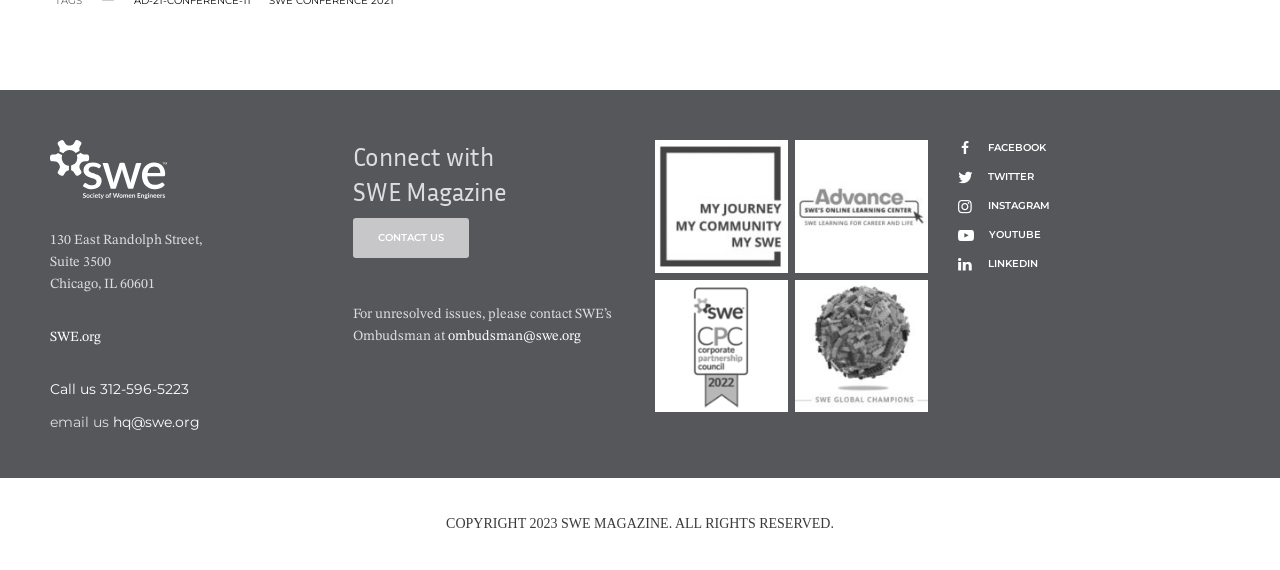Please find the bounding box coordinates of the element's region to be clicked to carry out this instruction: "Call SWE".

[0.039, 0.667, 0.148, 0.699]